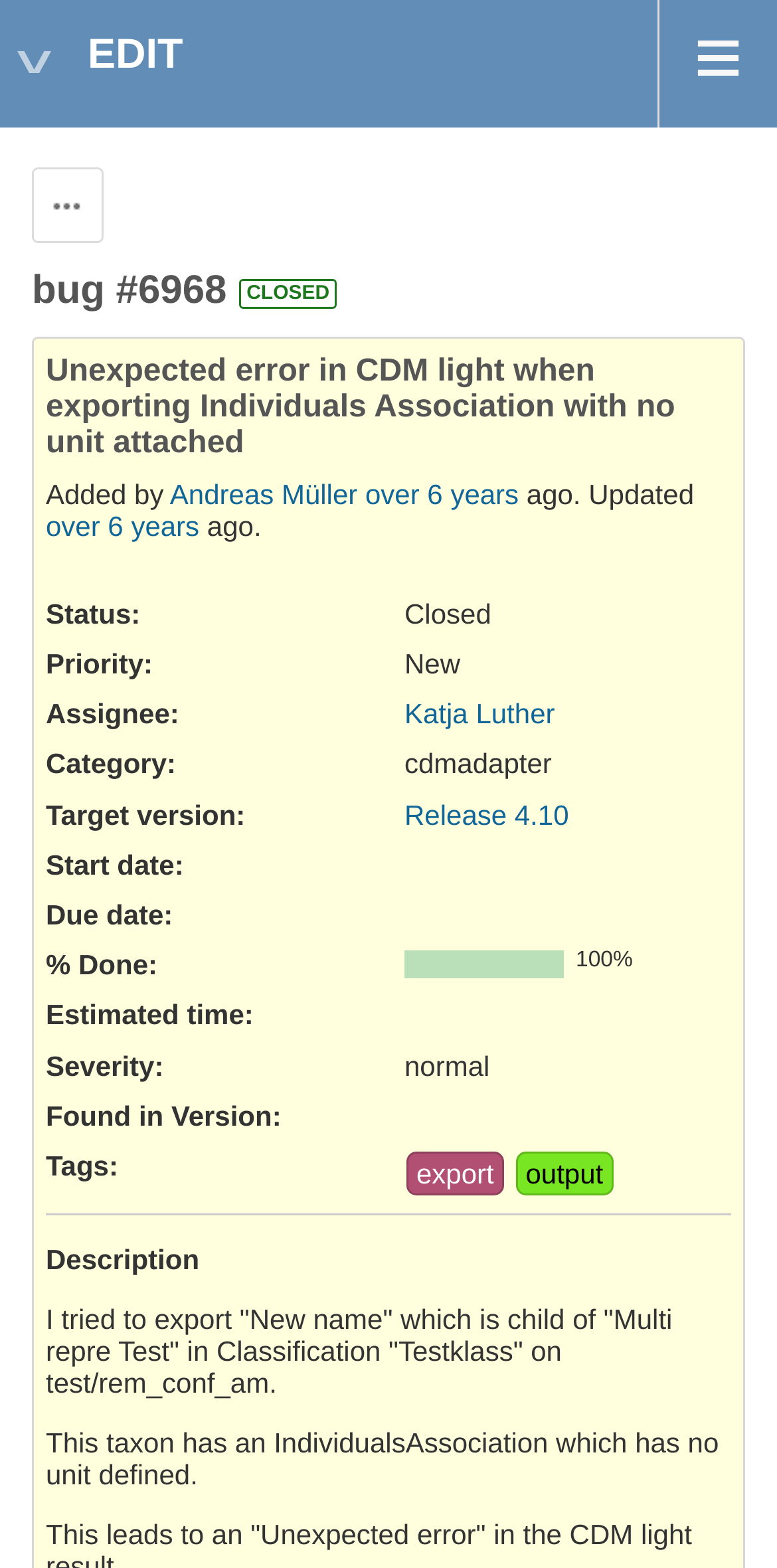Please provide a comprehensive answer to the question below using the information from the image: Who is the assignee of bug #6968?

The assignee of bug #6968 can be found in the section 'Assignee:' which is located below the heading 'bug #6968'. The link 'Katja Luther' is displayed next to the label 'Assignee:'.